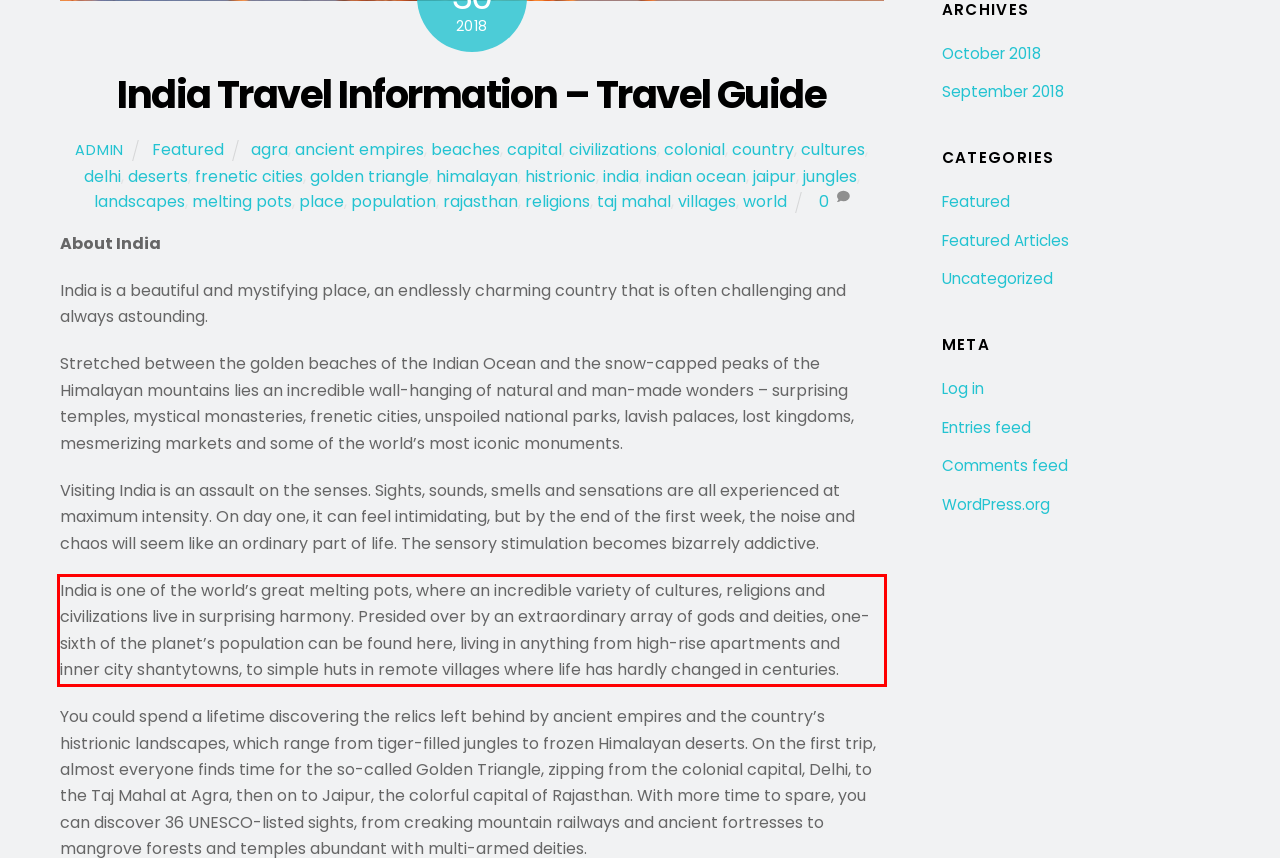Analyze the screenshot of the webpage that features a red bounding box and recognize the text content enclosed within this red bounding box.

India is one of the world’s great melting pots, where an incredible variety of cultures, religions and civilizations live in surprising harmony. Presided over by an extraordinary array of gods and deities, one-sixth of the planet’s population can be found here, living in anything from high-rise apartments and inner city shantytowns, to simple huts in remote villages where life has hardly changed in centuries.